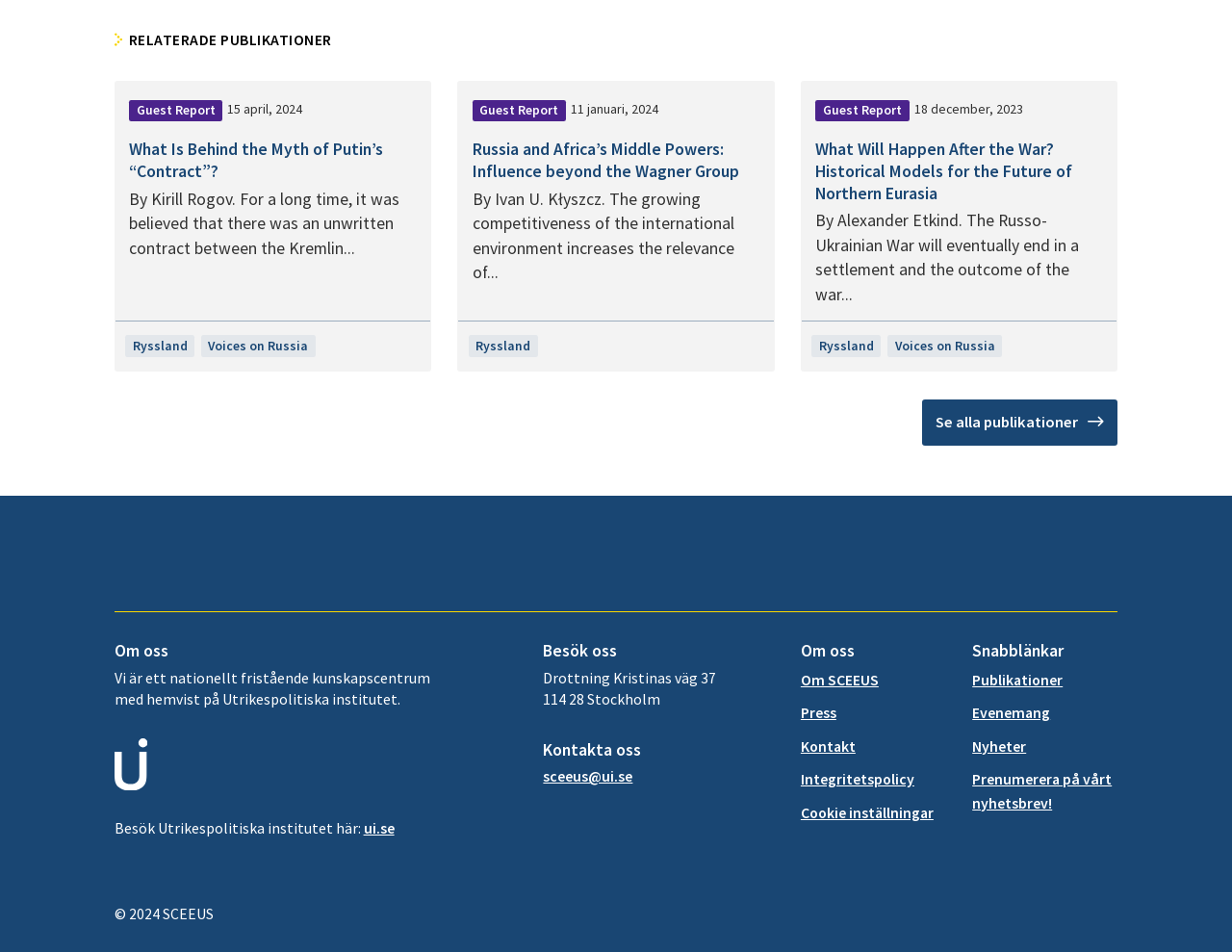What is the email address of SCEEUS? Please answer the question using a single word or phrase based on the image.

sceeus@ui.se